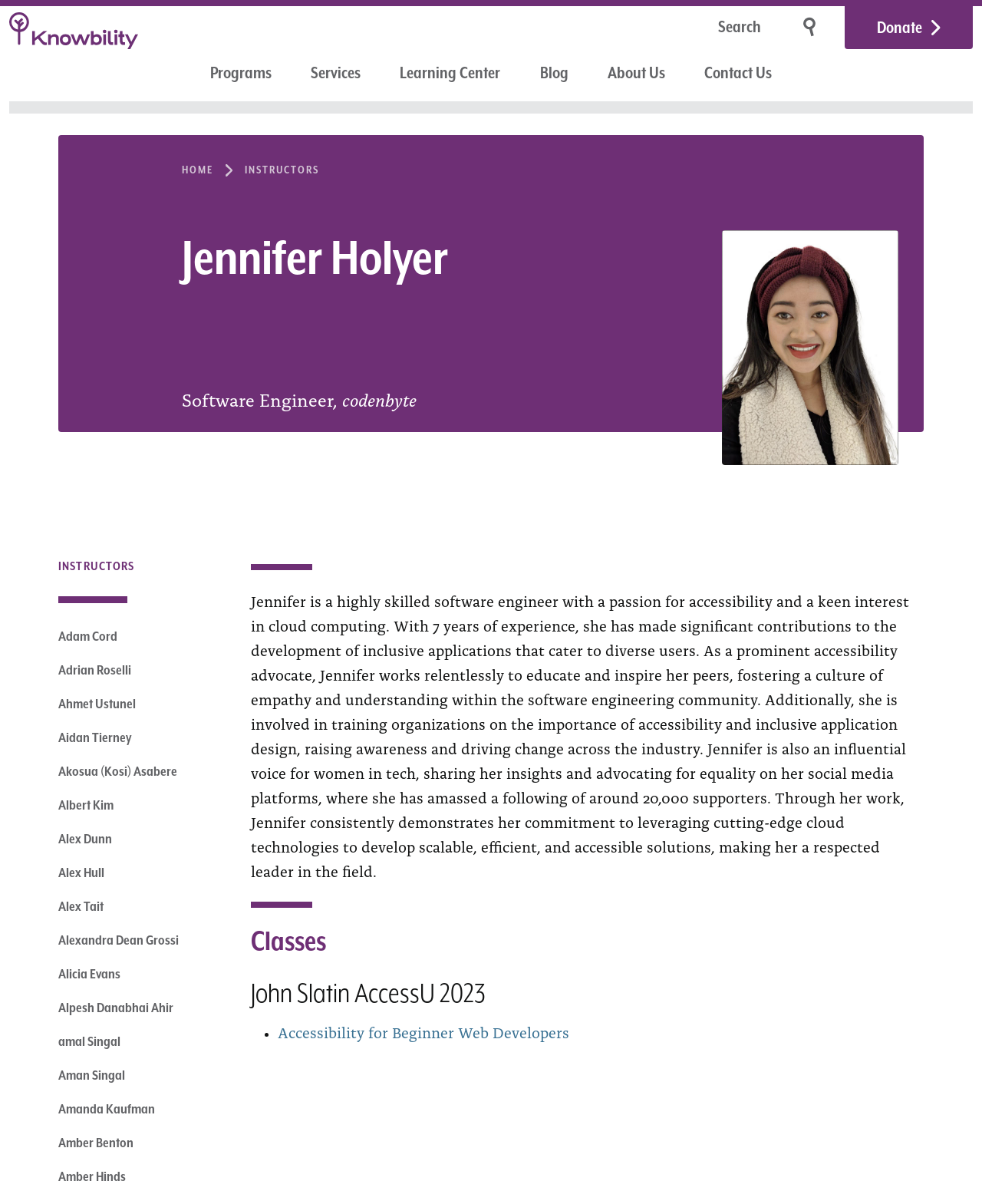Bounding box coordinates are to be given in the format (top-left x, top-left y, bottom-right x, bottom-right y). All values must be floating point numbers between 0 and 1. Provide the bounding box coordinate for the UI element described as: aria-label="Search" name="q" placeholder="Search"

[0.604, 0.005, 0.804, 0.041]